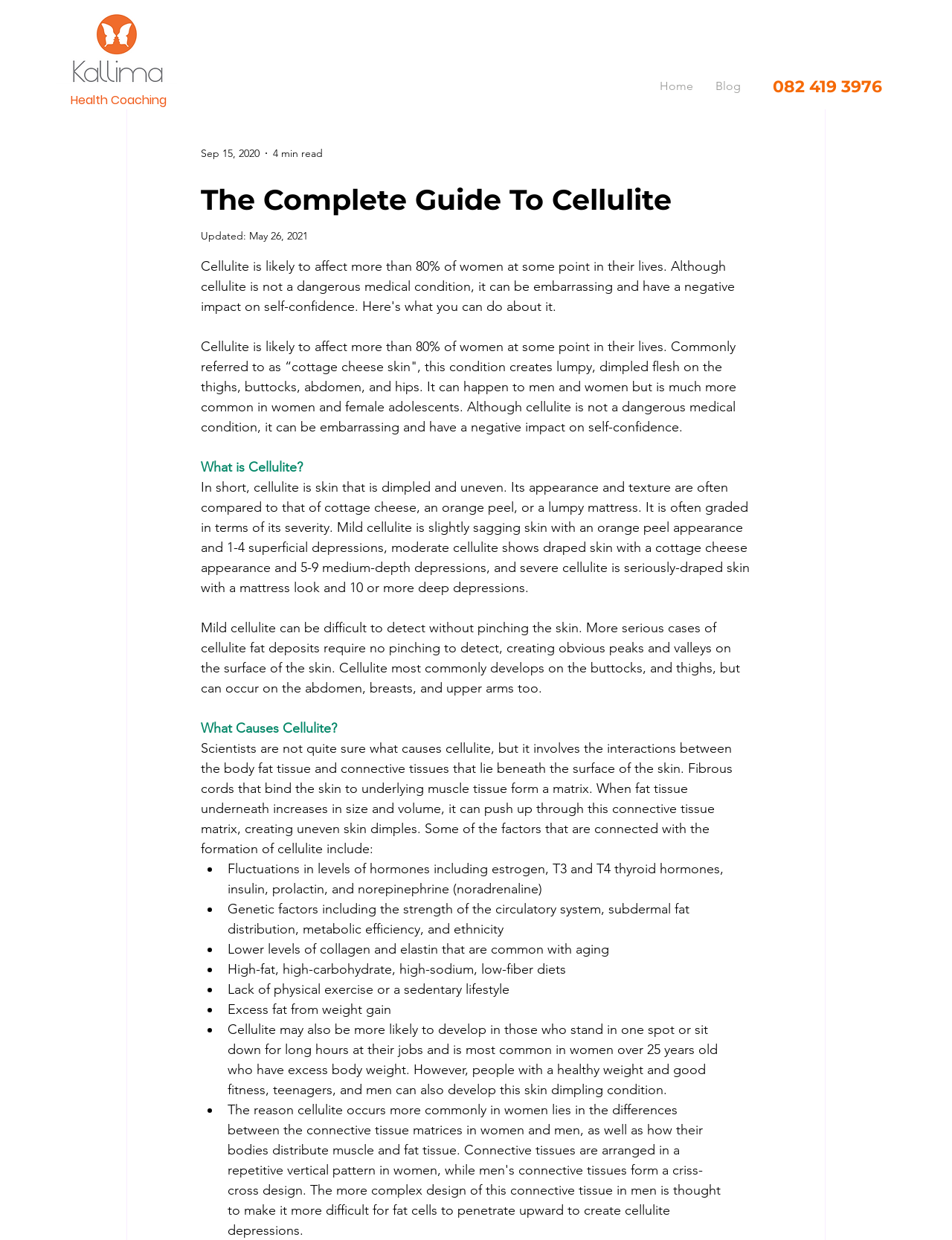What is cellulite?
Please provide a comprehensive answer to the question based on the webpage screenshot.

According to the webpage, cellulite is defined as skin that is dimpled and uneven, often compared to the appearance of cottage cheese, an orange peel, or a lumpy mattress. This definition is provided in the text section of the webpage, which explains what cellulite is and its characteristics.